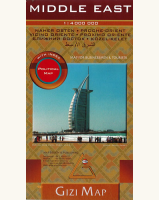Based on the image, please elaborate on the answer to the following question:
What type of map is this?

A circular emblem on the cover is labeled as 'POLITICAL MAP', suggesting that this map provides valuable information on the political geography of the Middle East region.